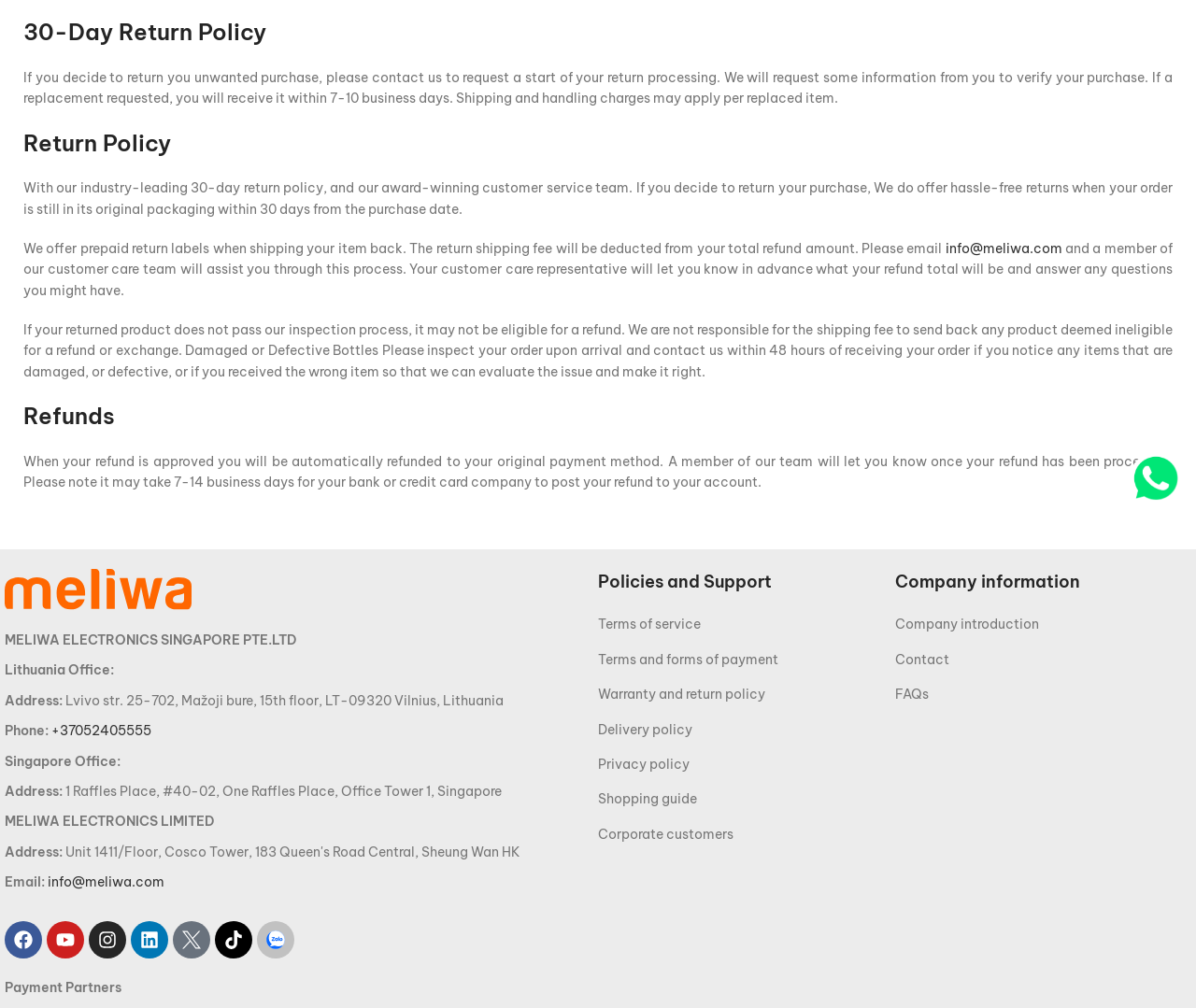Find the bounding box coordinates for the element described here: "title="Zalo meliwa"".

[0.215, 0.913, 0.246, 0.95]